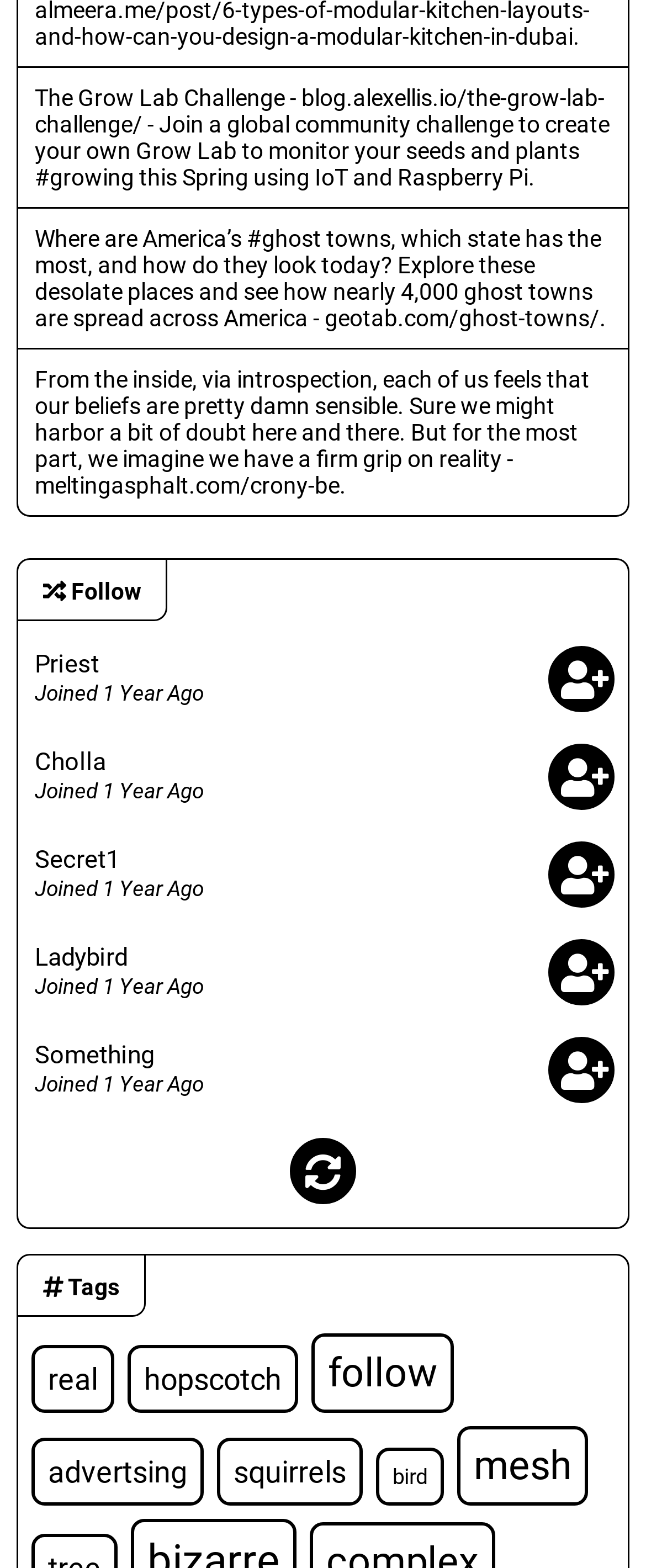Please locate the bounding box coordinates of the element that should be clicked to complete the given instruction: "Click on The Grow Lab Challenge".

[0.054, 0.054, 0.944, 0.121]